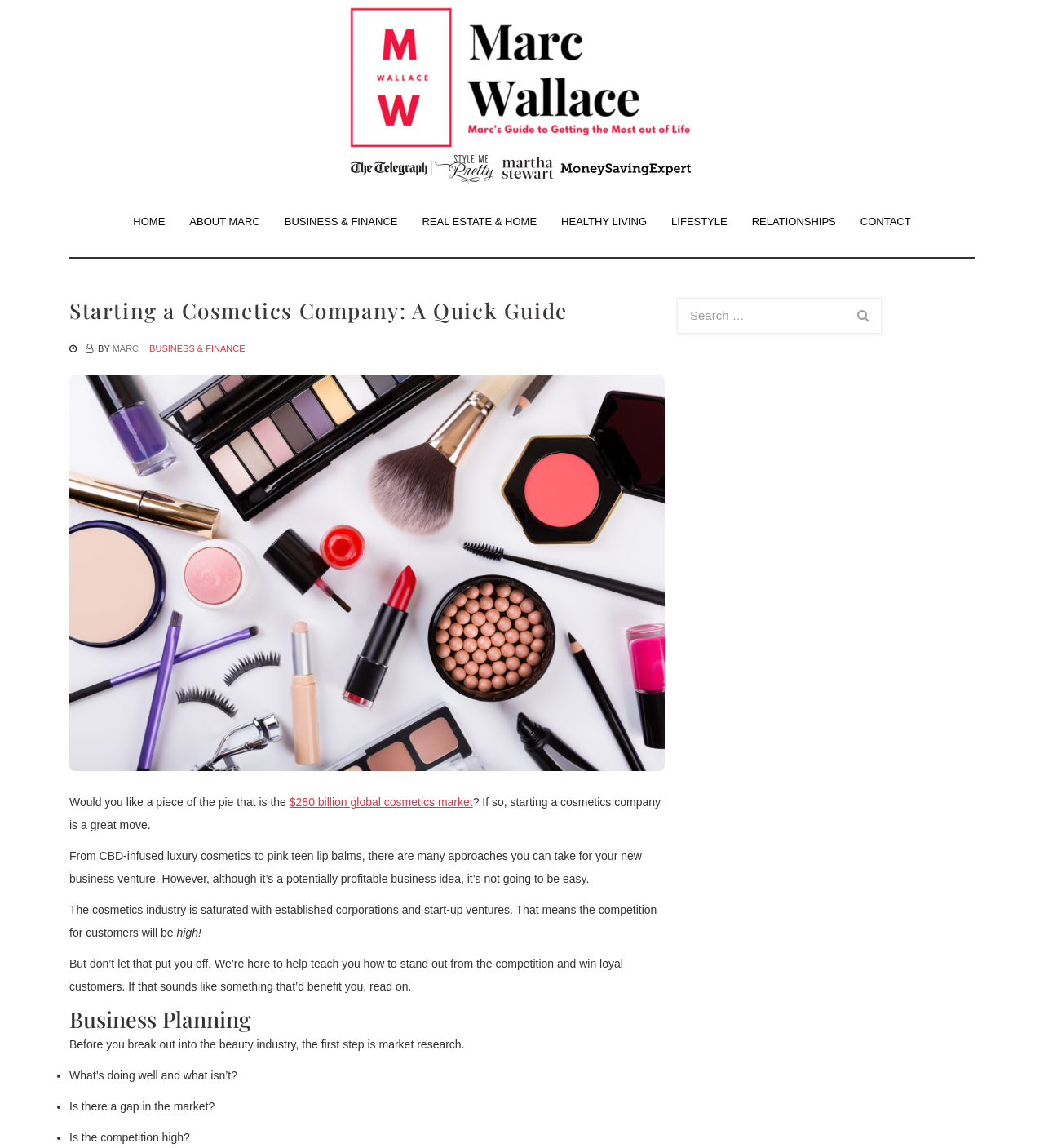What is the purpose of the textbox at the top right corner?
Your answer should be a single word or phrase derived from the screenshot.

Search